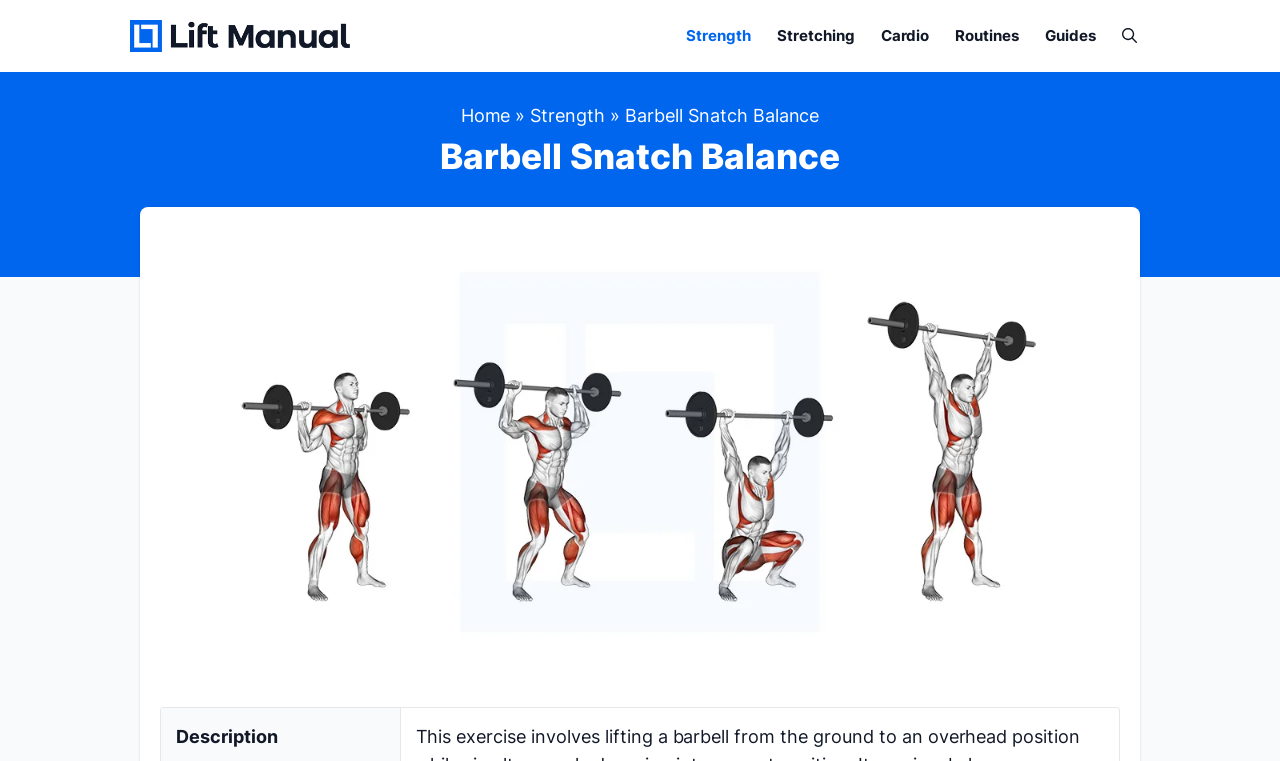Determine the bounding box coordinates for the UI element matching this description: "alt="Lift Manual"".

[0.102, 0.031, 0.273, 0.059]